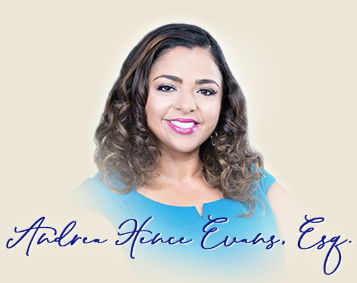Answer the question in a single word or phrase:
Is the background of the image brightly lit?

No